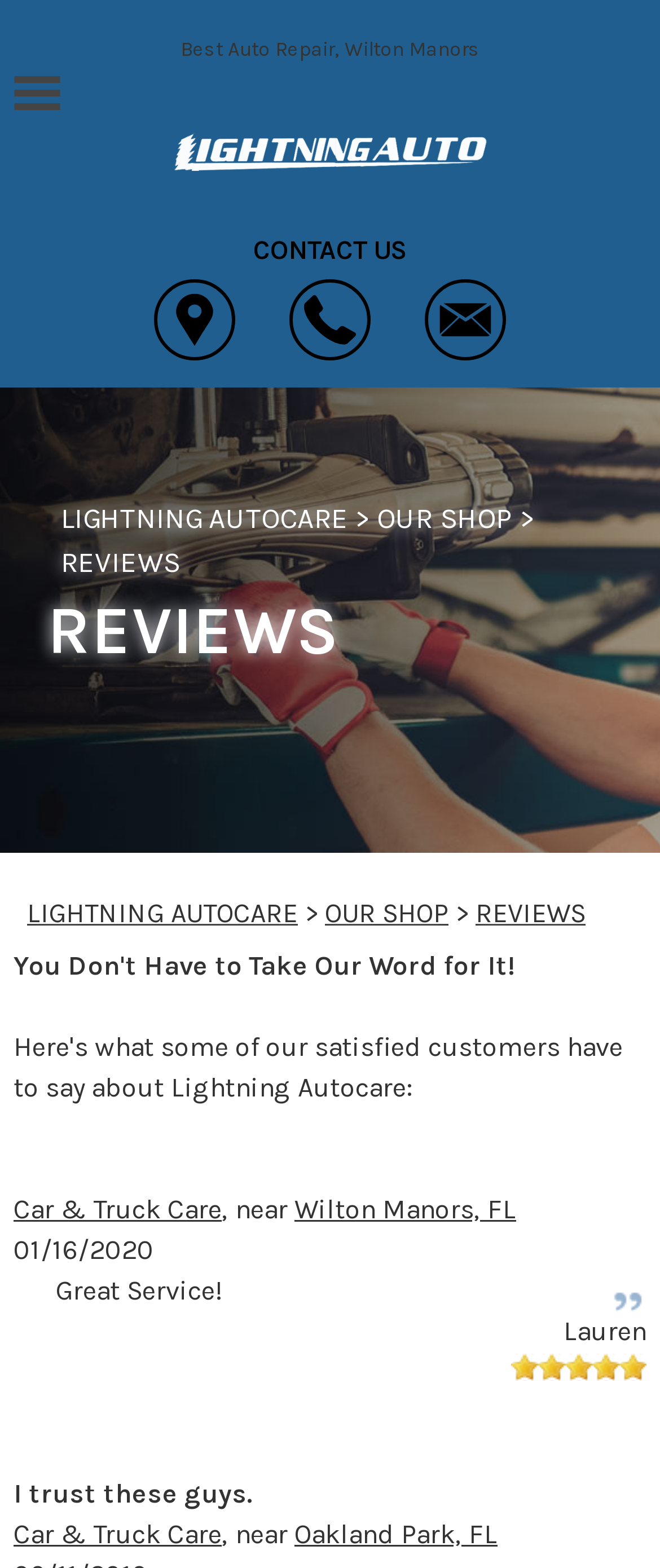Please find the bounding box coordinates of the element's region to be clicked to carry out this instruction: "Visit the brand website".

[0.26, 0.073, 0.74, 0.109]